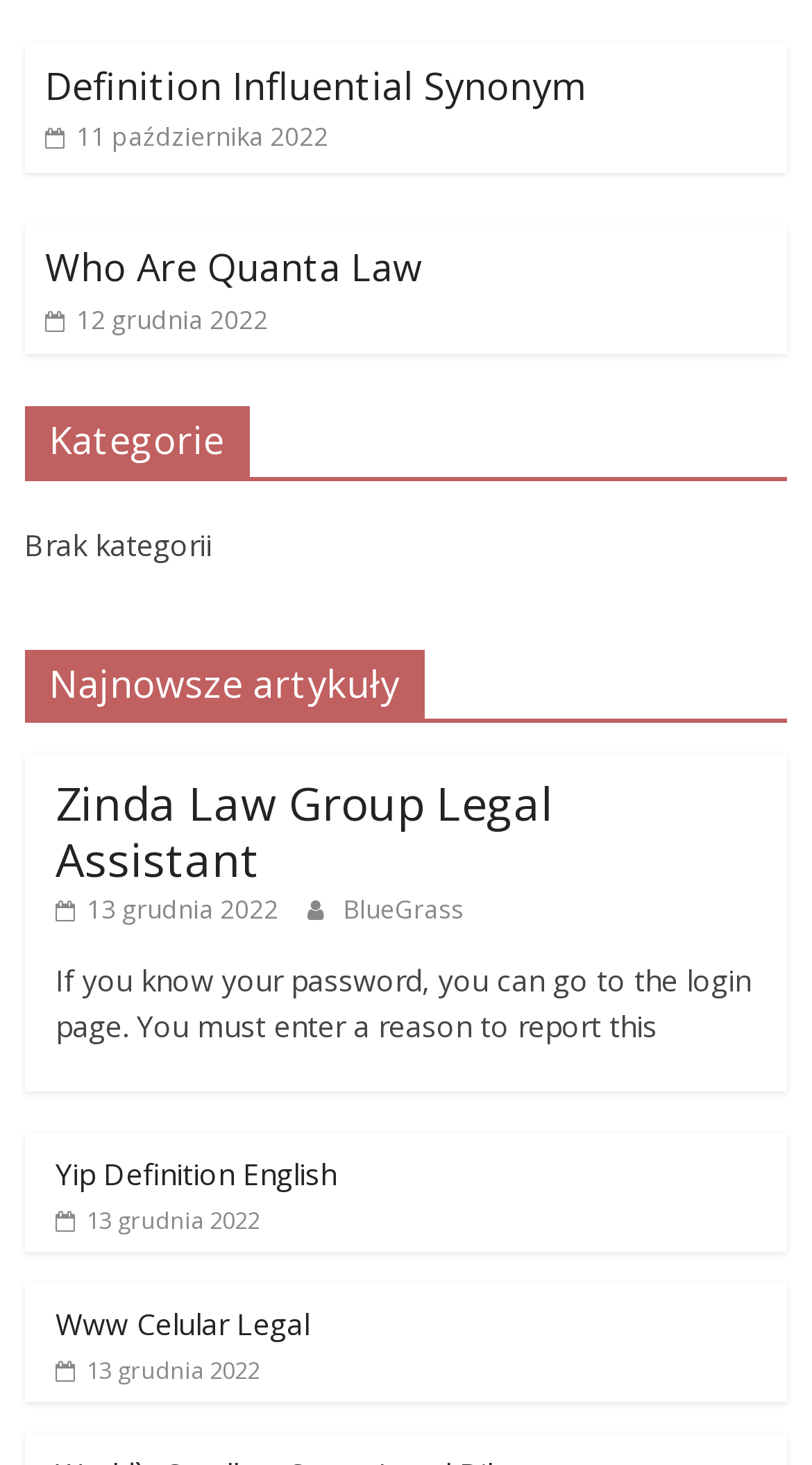Determine the bounding box coordinates of the section I need to click to execute the following instruction: "Check the date 11 października 2022". Provide the coordinates as four float numbers between 0 and 1, i.e., [left, top, right, bottom].

[0.056, 0.082, 0.404, 0.106]